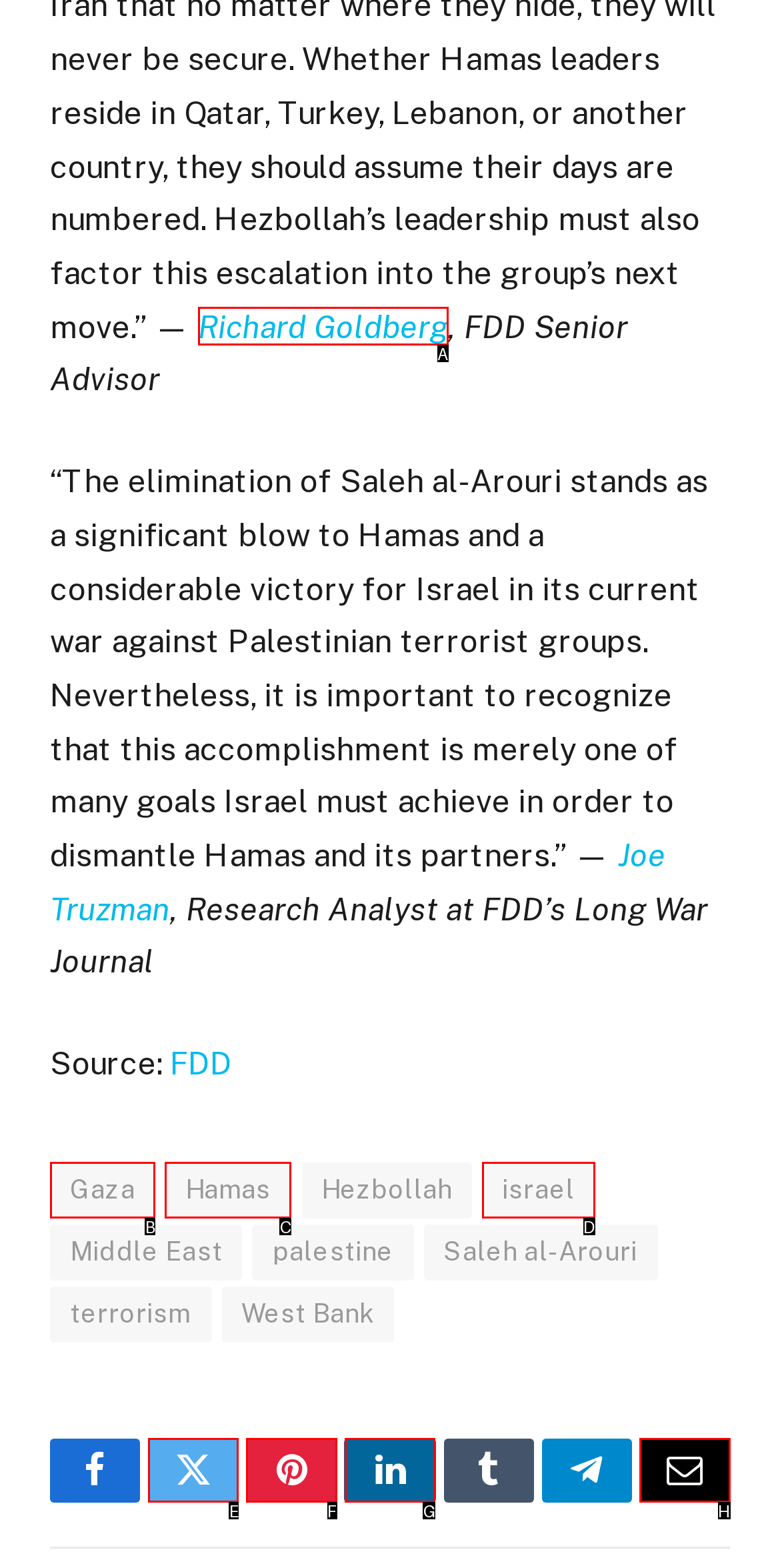Given the description: Gaza, select the HTML element that matches it best. Reply with the letter of the chosen option directly.

B